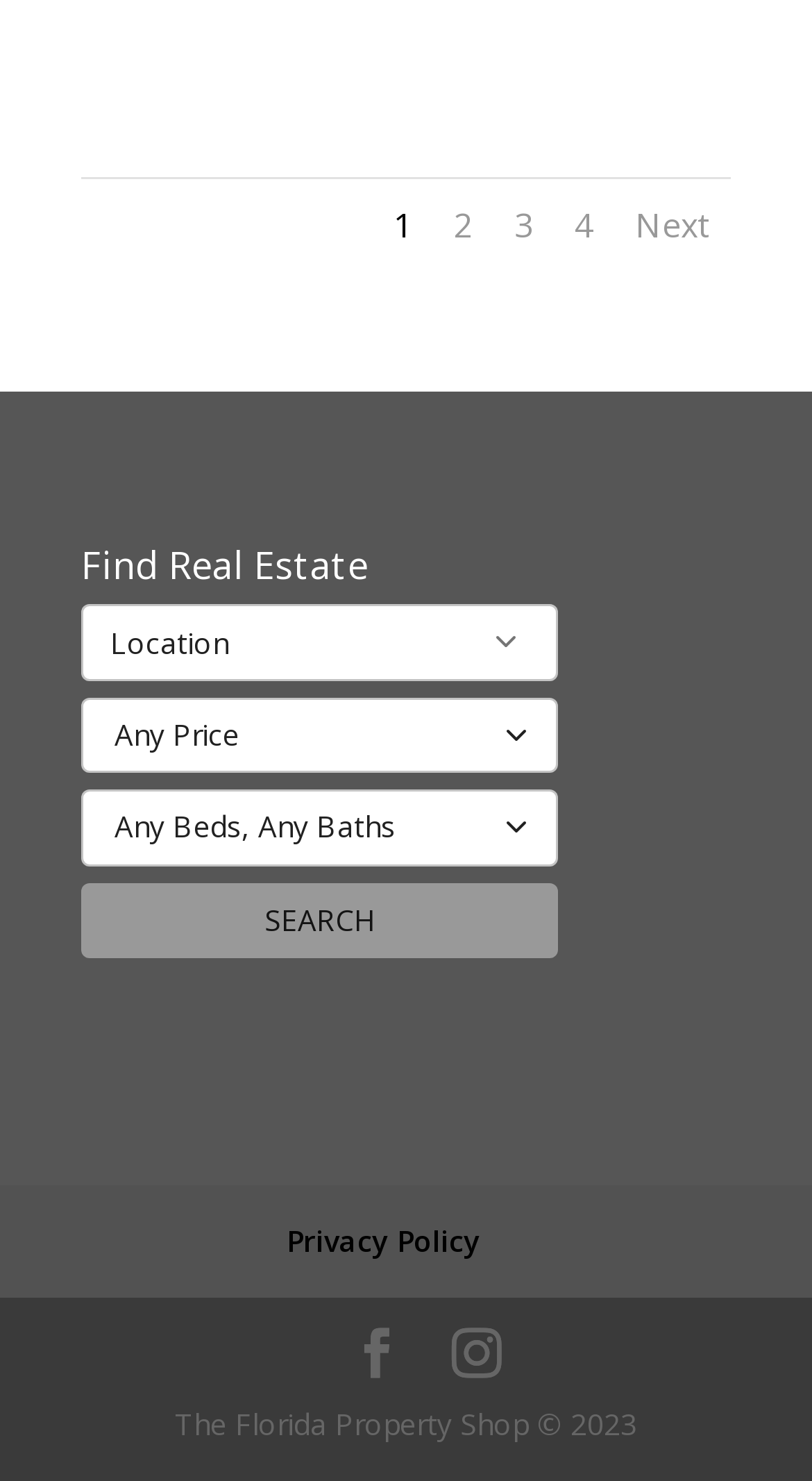Find and indicate the bounding box coordinates of the region you should select to follow the given instruction: "Click on the 'SEARCH' button".

[0.1, 0.596, 0.687, 0.647]